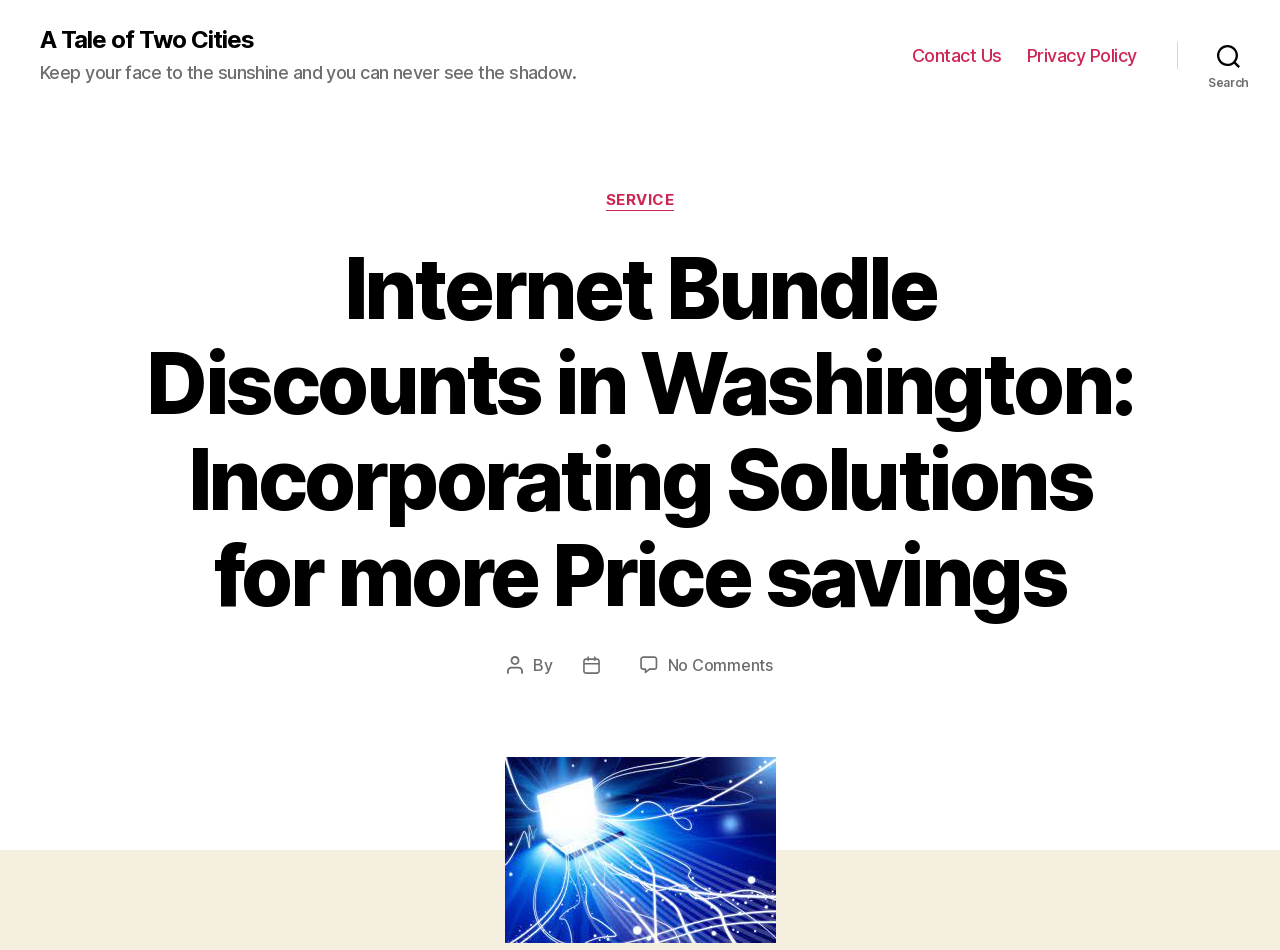Analyze the image and provide a detailed answer to the question: What is the position of the search button?

I analyzed the bounding box coordinates of the button element with the text 'Search', and found that it is located at the top right of the webpage, with x1 and y1 coordinates close to 1.0 and 0.0 respectively.